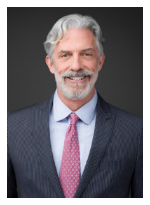What is the color of Dan Carson's hair?
Based on the screenshot, respond with a single word or phrase.

Silver